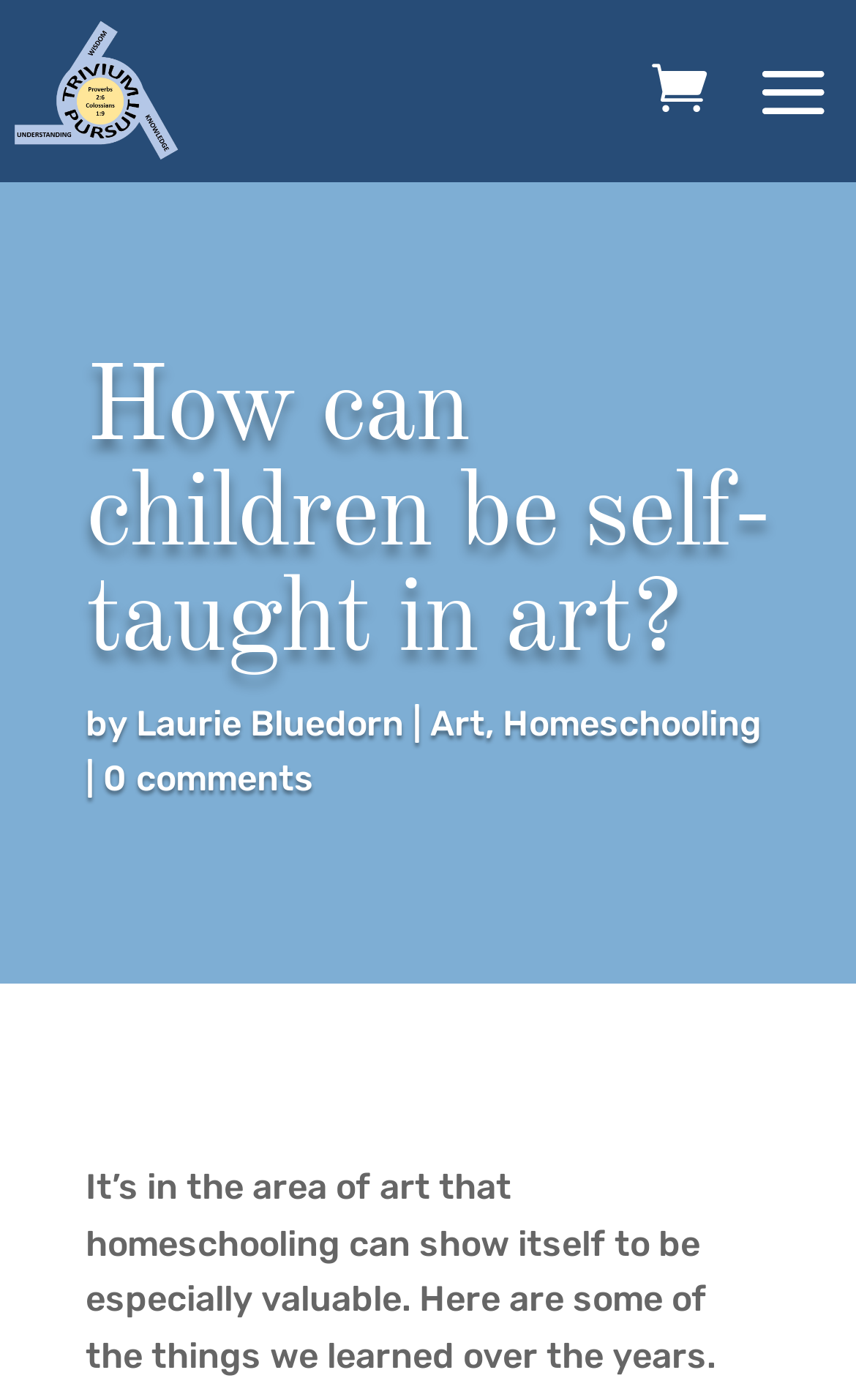How many comments does the article have?
By examining the image, provide a one-word or phrase answer.

0